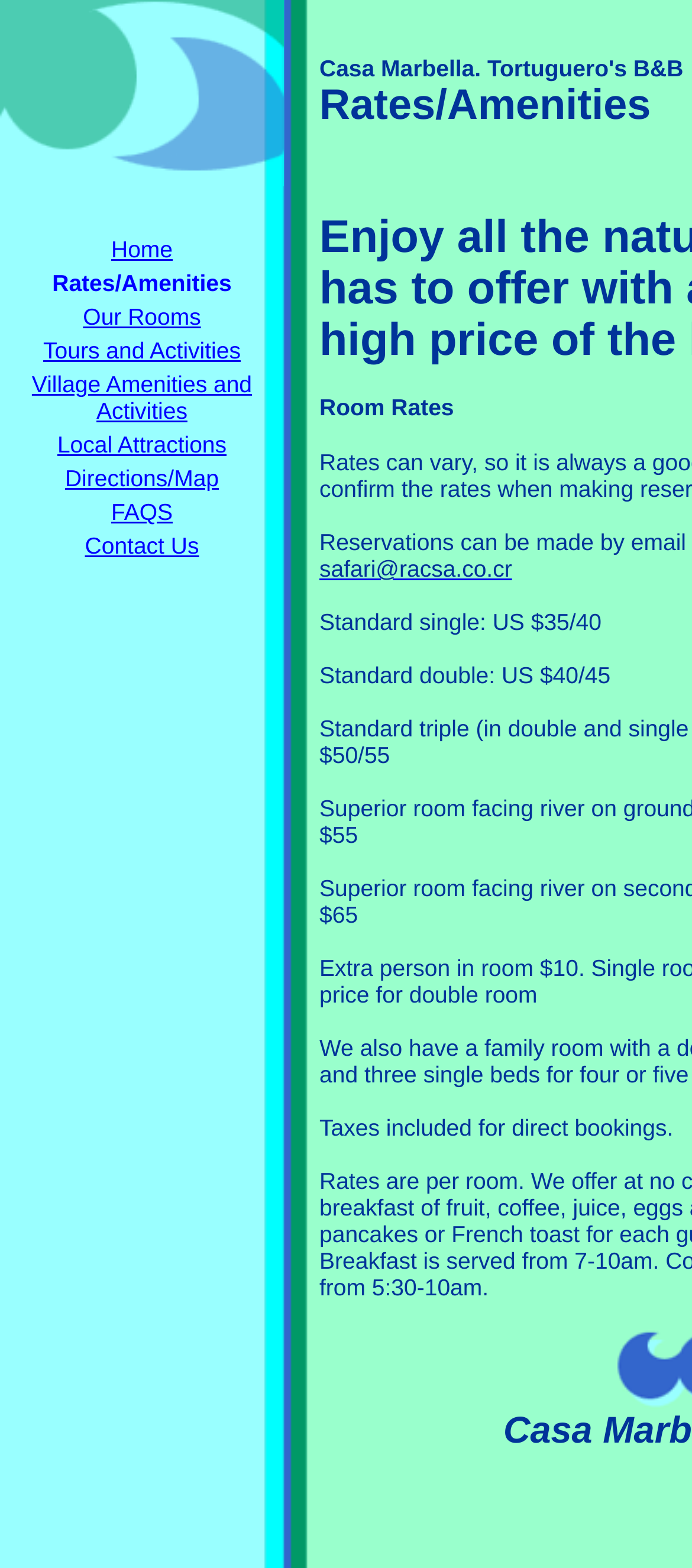Highlight the bounding box coordinates of the element that should be clicked to carry out the following instruction: "Contact Us". The coordinates must be given as four float numbers ranging from 0 to 1, i.e., [left, top, right, bottom].

[0.123, 0.339, 0.288, 0.356]